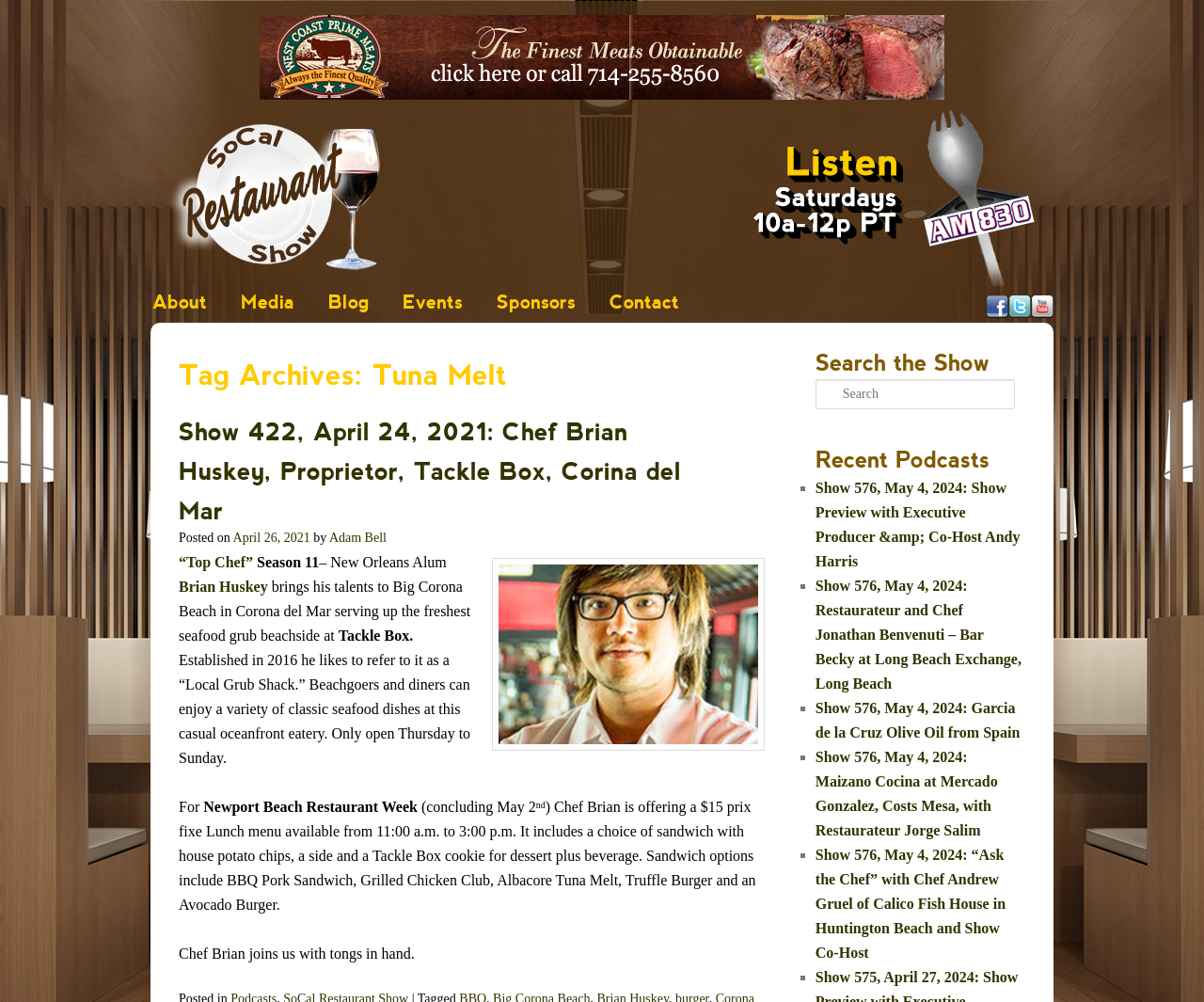Highlight the bounding box coordinates of the region I should click on to meet the following instruction: "Listen to SoCal Restaurant Show".

[0.141, 0.123, 0.316, 0.269]